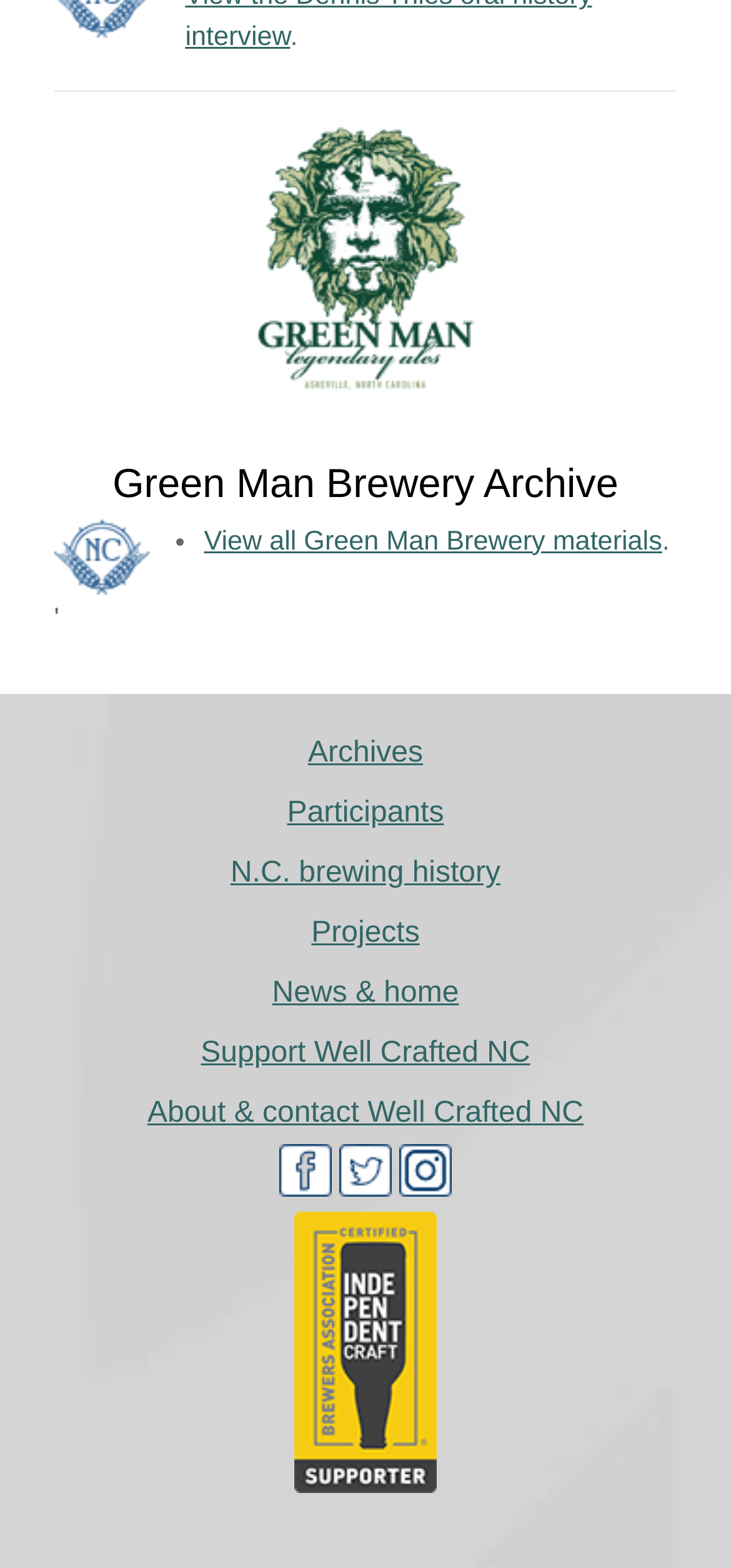Locate the coordinates of the bounding box for the clickable region that fulfills this instruction: "Go to Archives".

[0.421, 0.47, 0.579, 0.491]